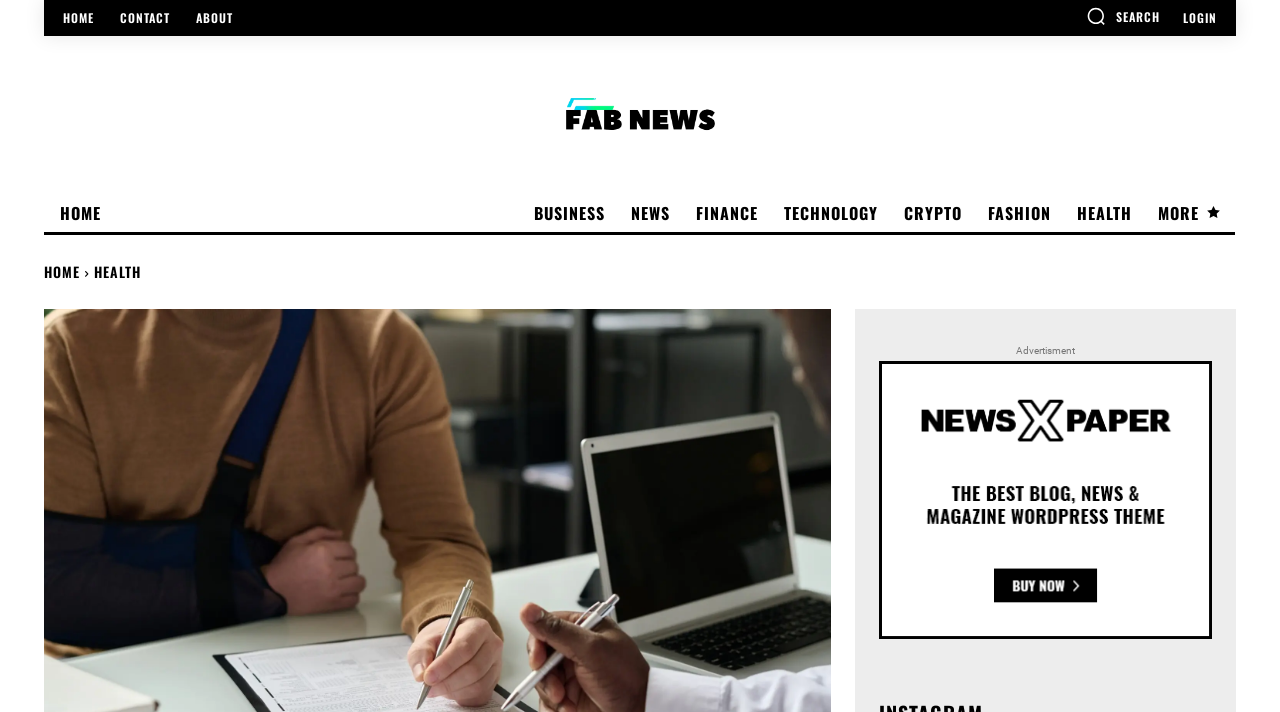What is the position of the HEALTH link in the webpage?
Offer a detailed and full explanation in response to the question.

By analyzing the webpage's structure and bounding box coordinates, I determine that the HEALTH link is located at the bottom-left section of the webpage, below the main categories and above the advertisement section.